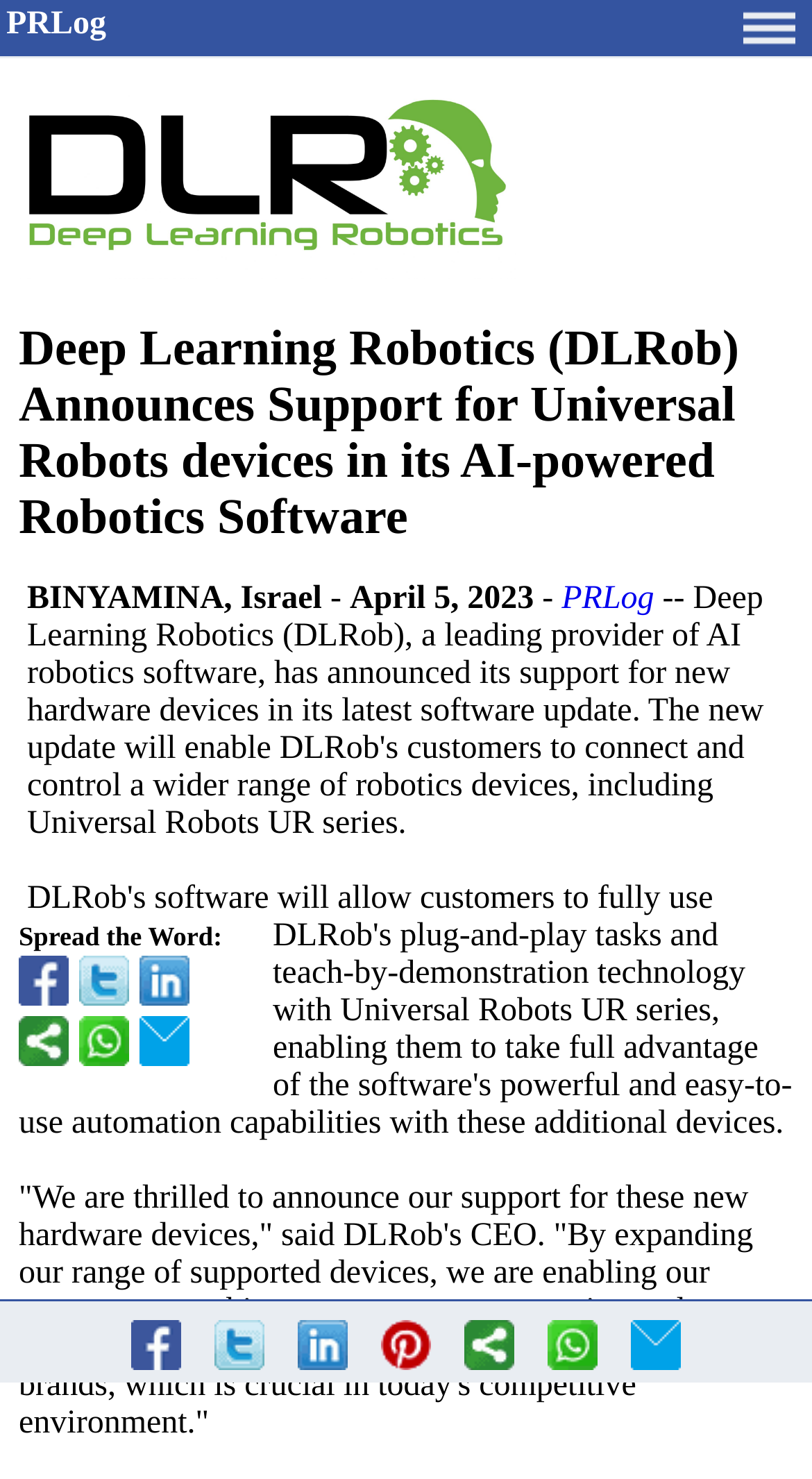Locate the bounding box coordinates of the segment that needs to be clicked to meet this instruction: "Visit the original press release".

[0.692, 0.393, 0.806, 0.417]